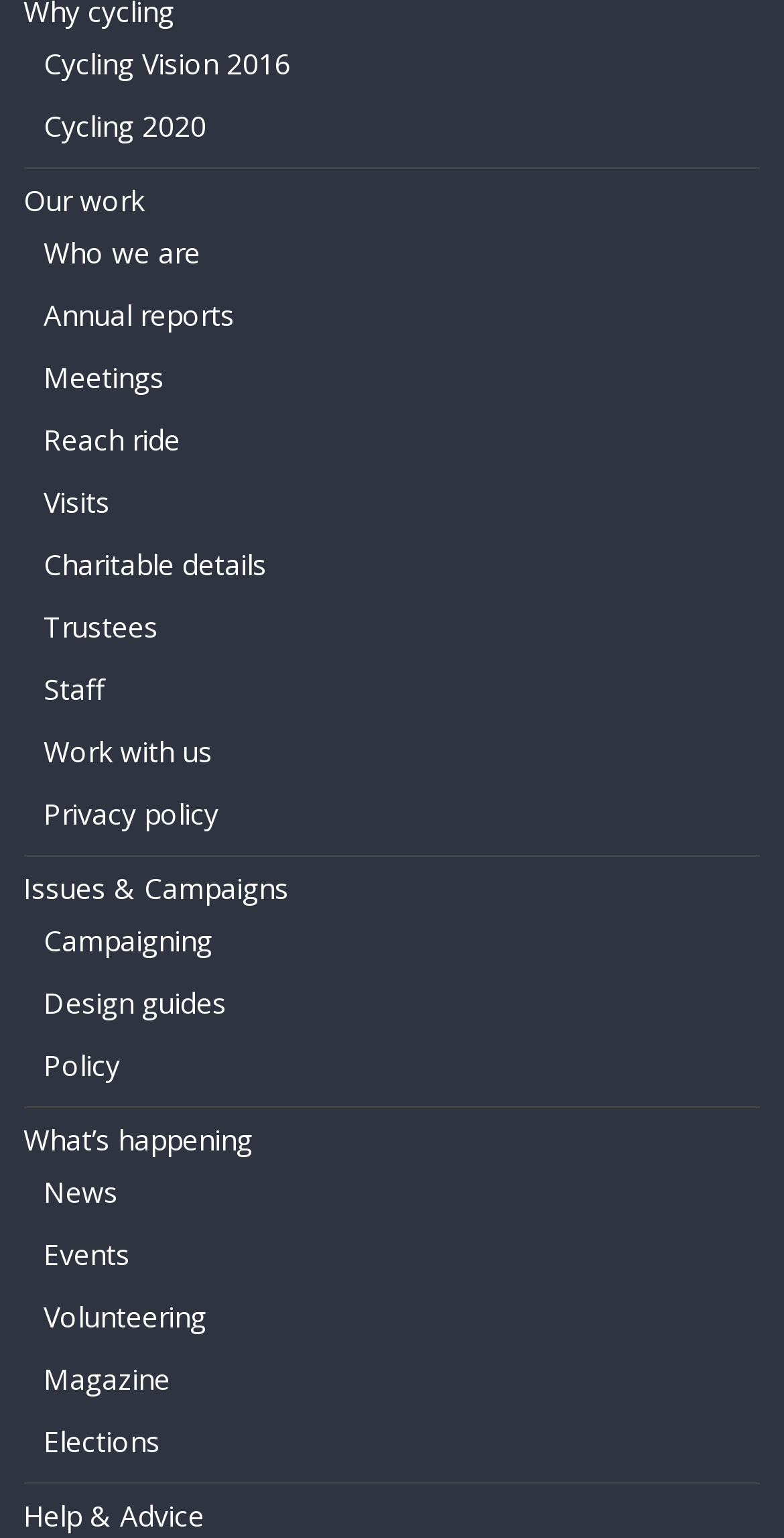How many sections are there on the webpage?
By examining the image, provide a one-word or phrase answer.

4